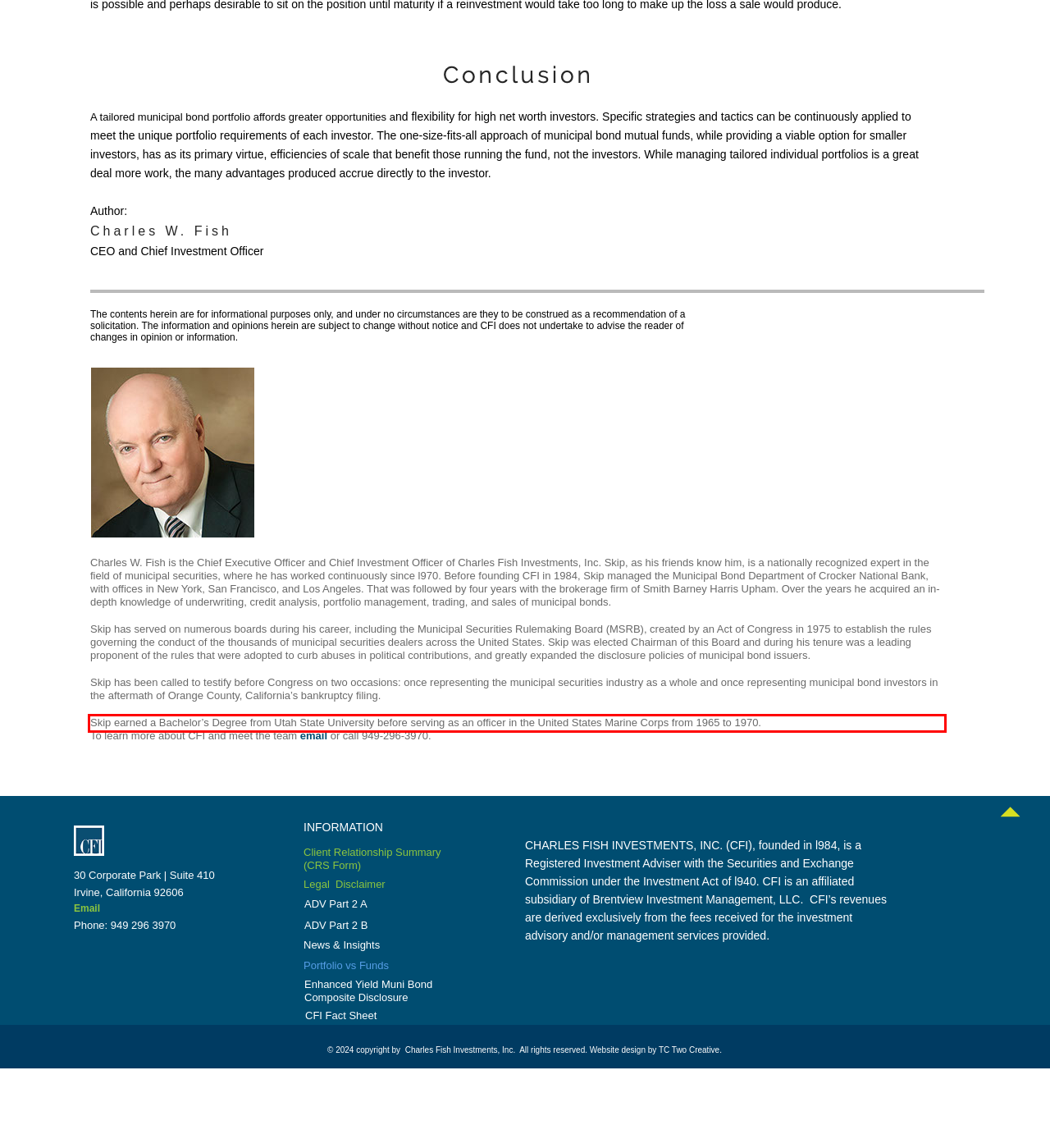Please extract the text content from the UI element enclosed by the red rectangle in the screenshot.

Skip earned a Bachelor’s Degree from Utah State University before serving as an officer in the United States Marine Corps from 1965 to 1970.